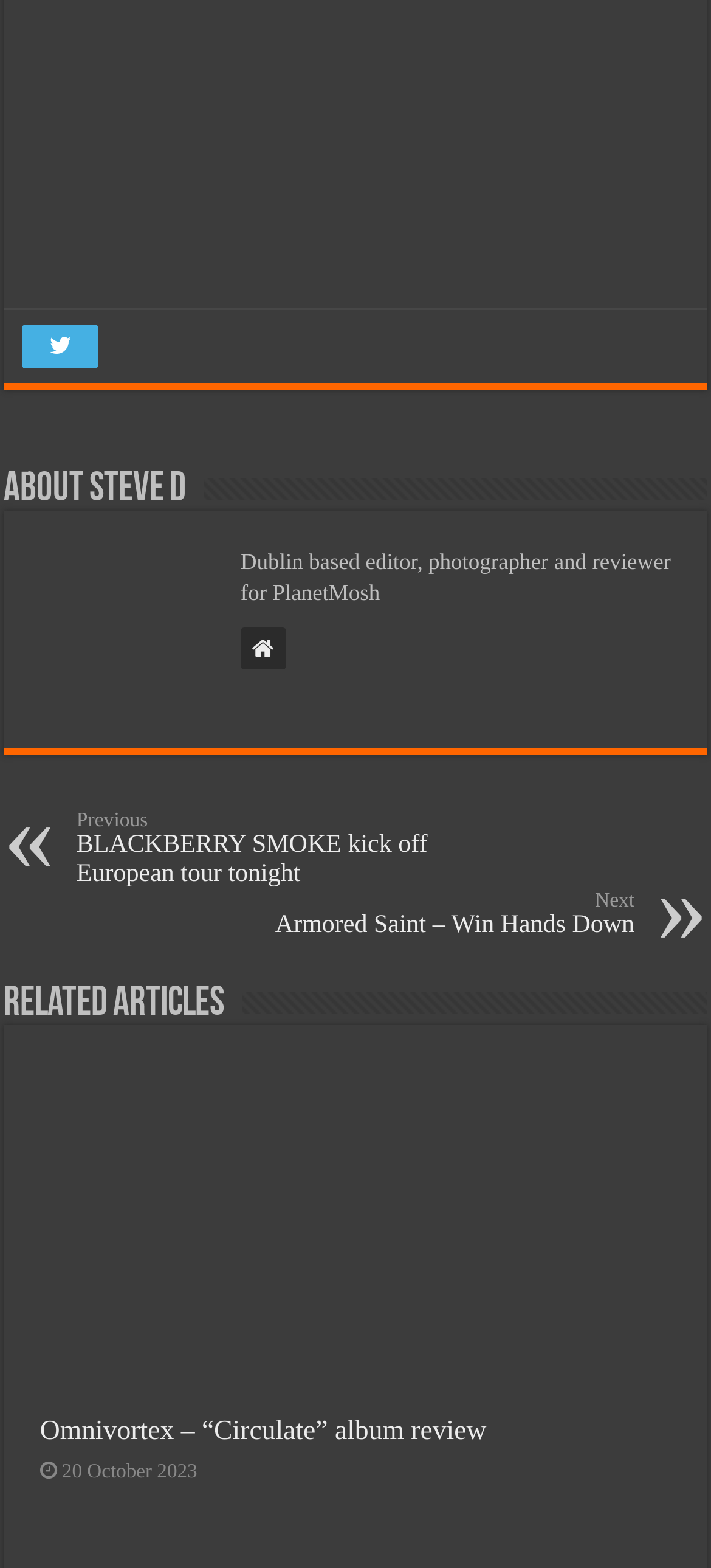What is Steve D's profession? Based on the screenshot, please respond with a single word or phrase.

Editor, photographer, reviewer